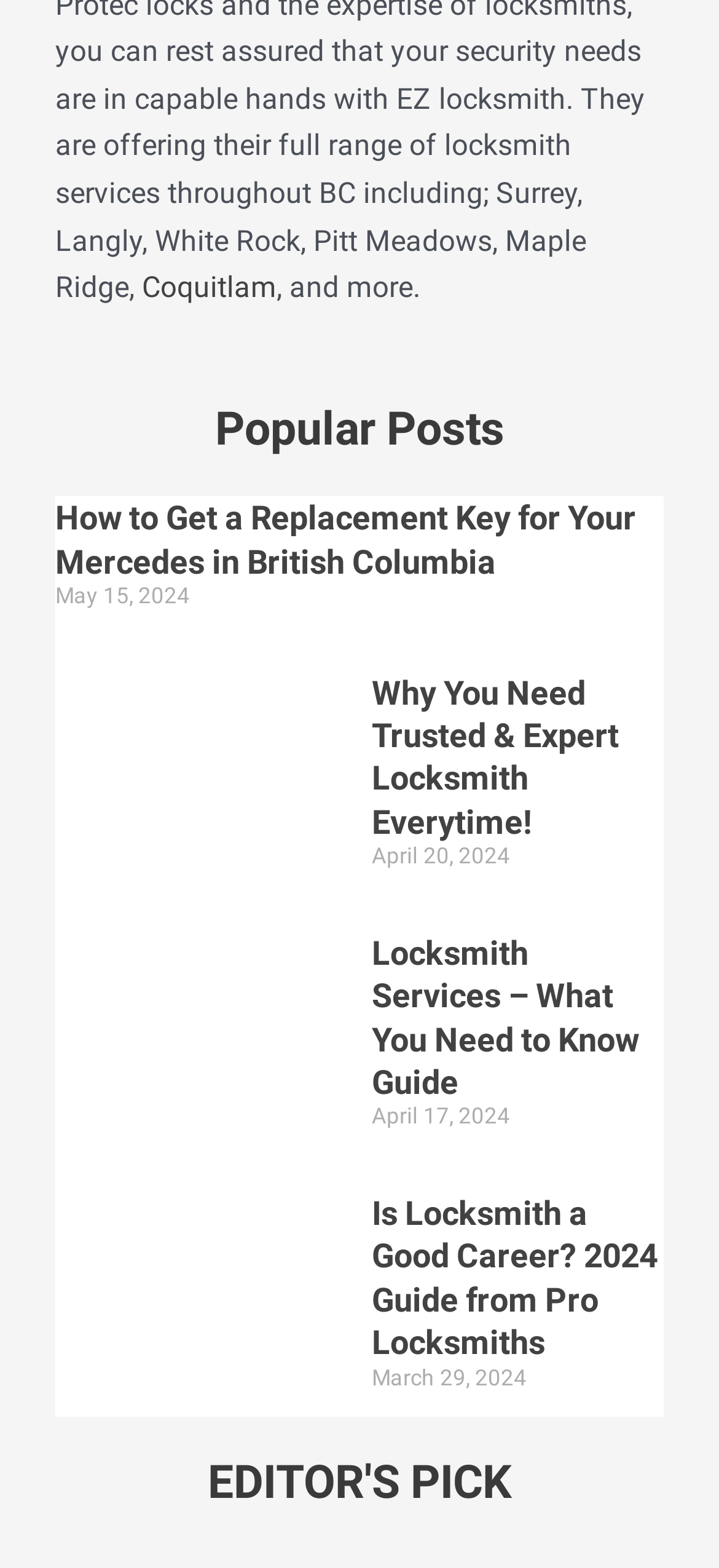What is the date of the third article? Based on the screenshot, please respond with a single word or phrase.

April 17, 2024